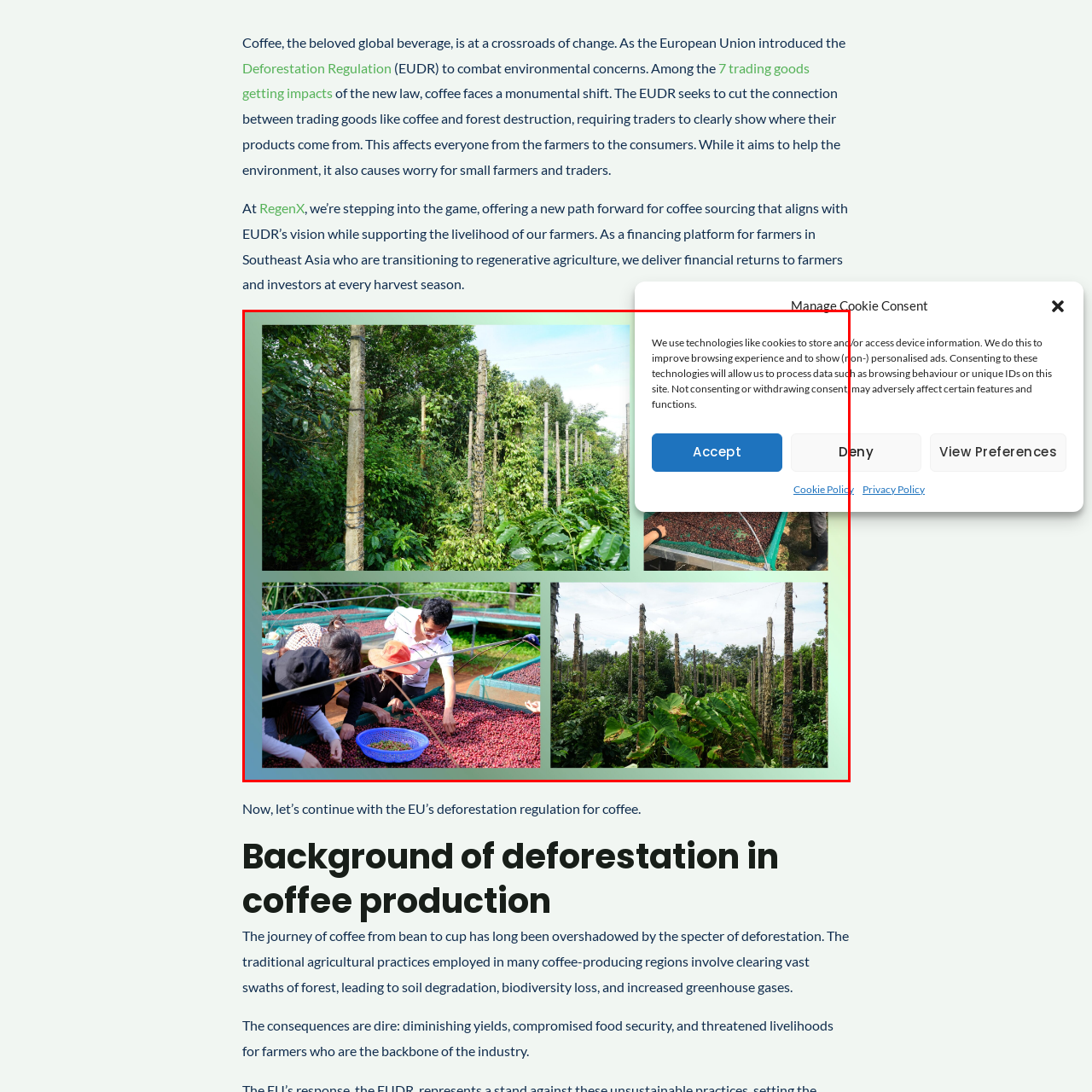Create an extensive caption describing the content of the image outlined in red.

The image showcases scenes from a coffee farm, highlighting both the sustainable practices and the labor involved in coffee cultivation. In the upper left, tall coffee plants are seen thriving in a lush green environment, emphasizing the harmony between agriculture and nature as they grow in alignment with initiatives like the EU's Deforestation Regulation. The lower section features farmworkers, including a person carefully sorting coffee cherries in a basket, illustrating the hands-on approach to coffee harvesting and processing. This visual representation underscores the commitment to regenerative agriculture that benefits both the environment and the livelihoods of farmers, aligning with the vision of sustainable food sourcing.